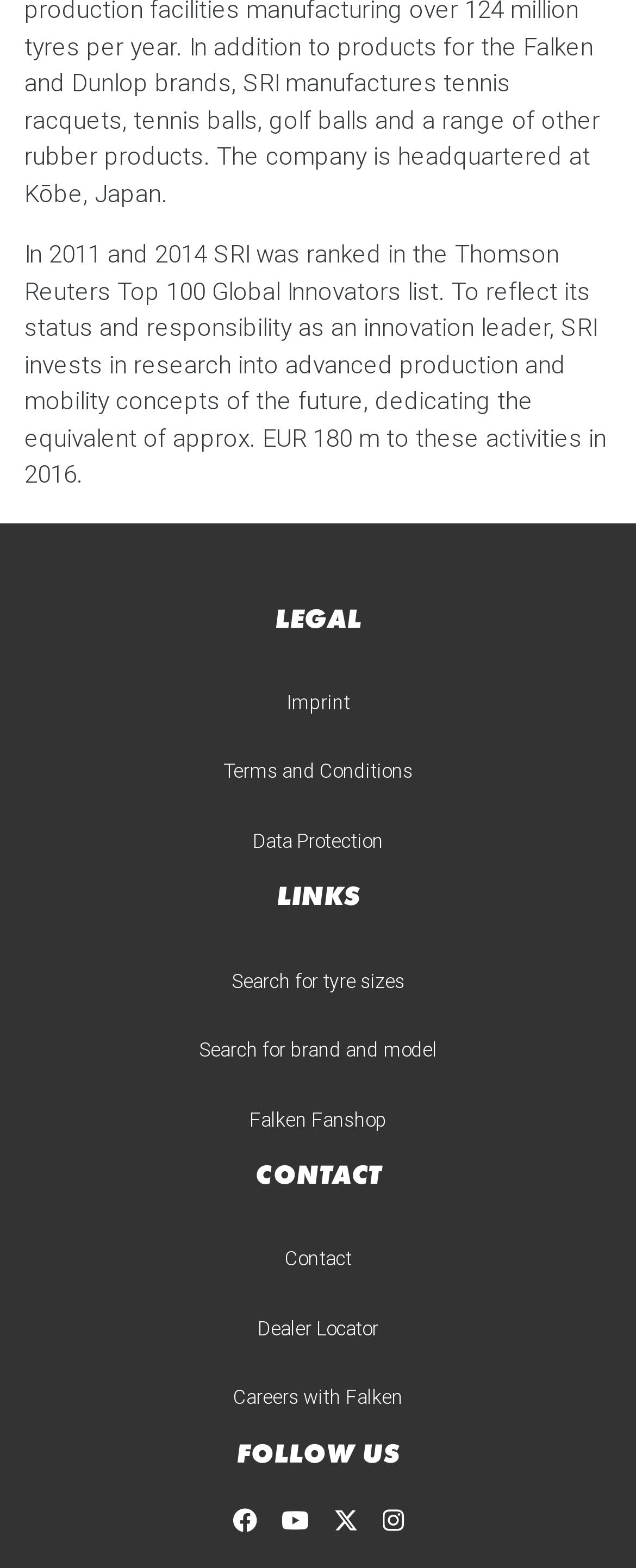Please provide a detailed answer to the question below by examining the image:
What is the purpose of the 'Imprint' link?

The 'Imprint' link is located under the 'LEGAL' heading, suggesting that it provides legal information about the company.